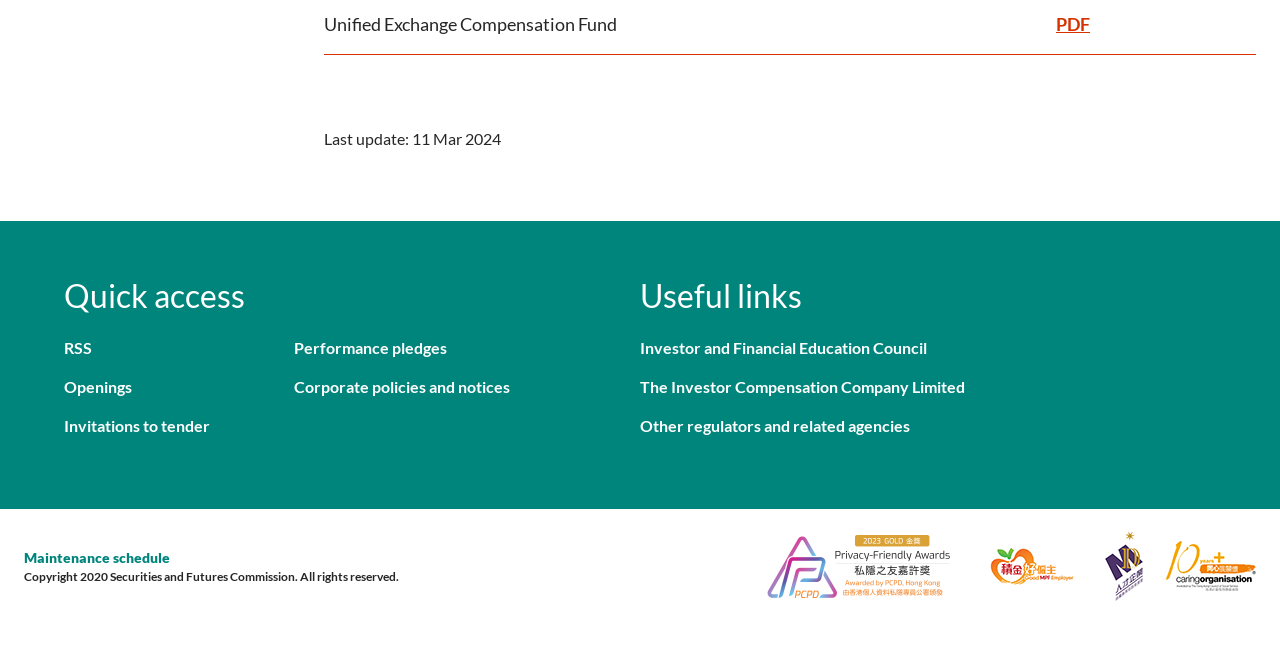Give a short answer using one word or phrase for the question:
How many images are there at the bottom of the webpage?

4